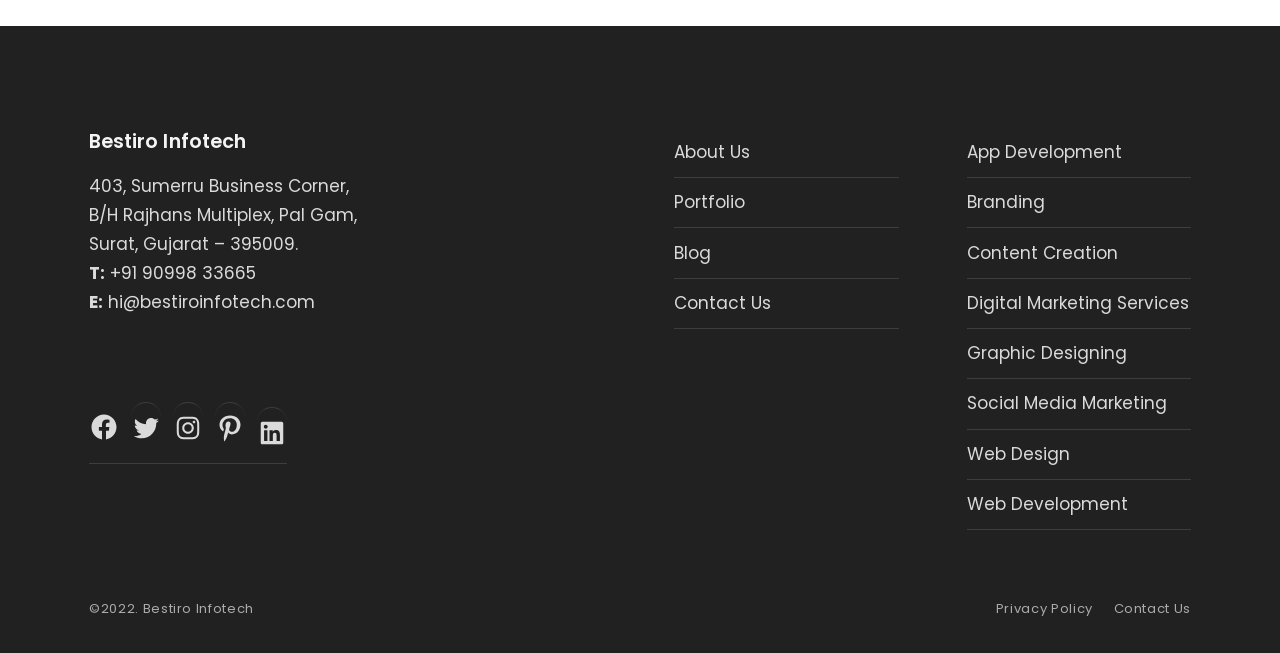What is the year of copyright?
Refer to the image and provide a concise answer in one word or phrase.

2022